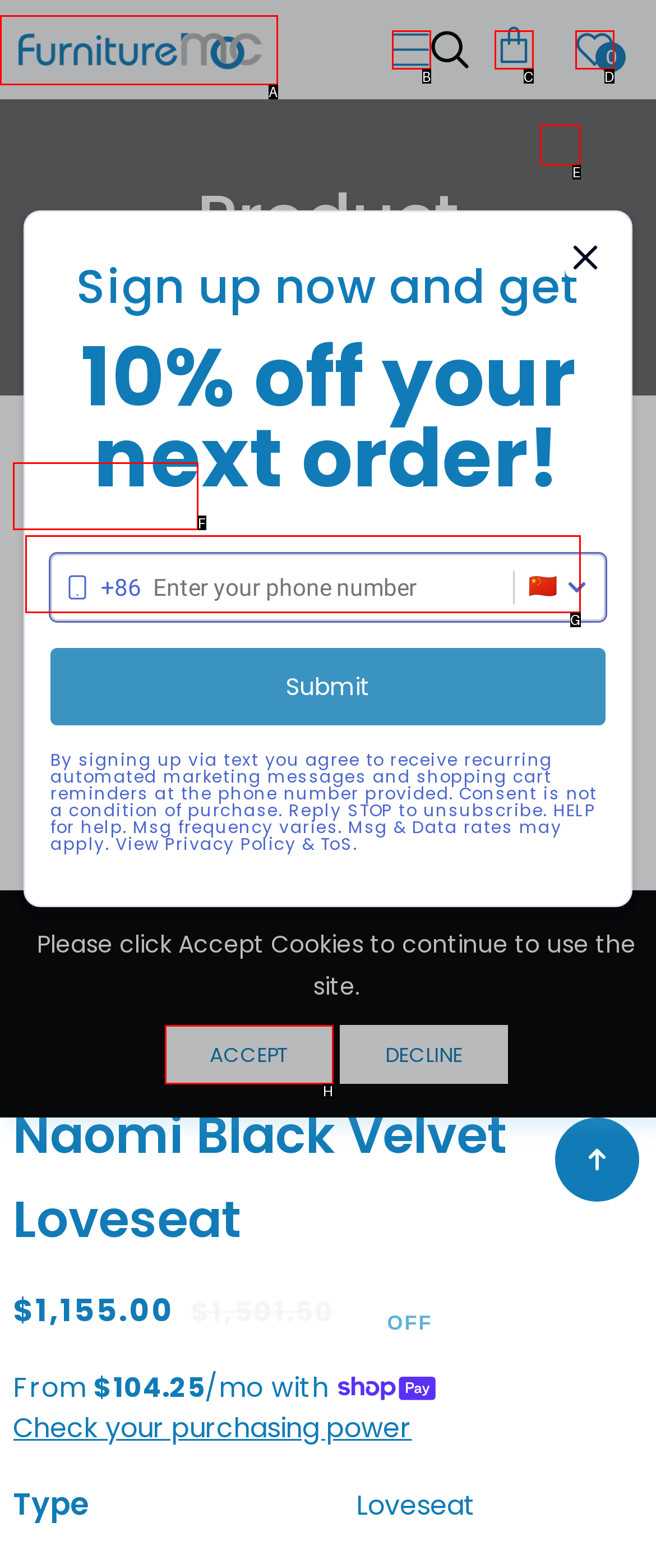Which HTML element should be clicked to fulfill the following task: Filter the products?
Reply with the letter of the appropriate option from the choices given.

F